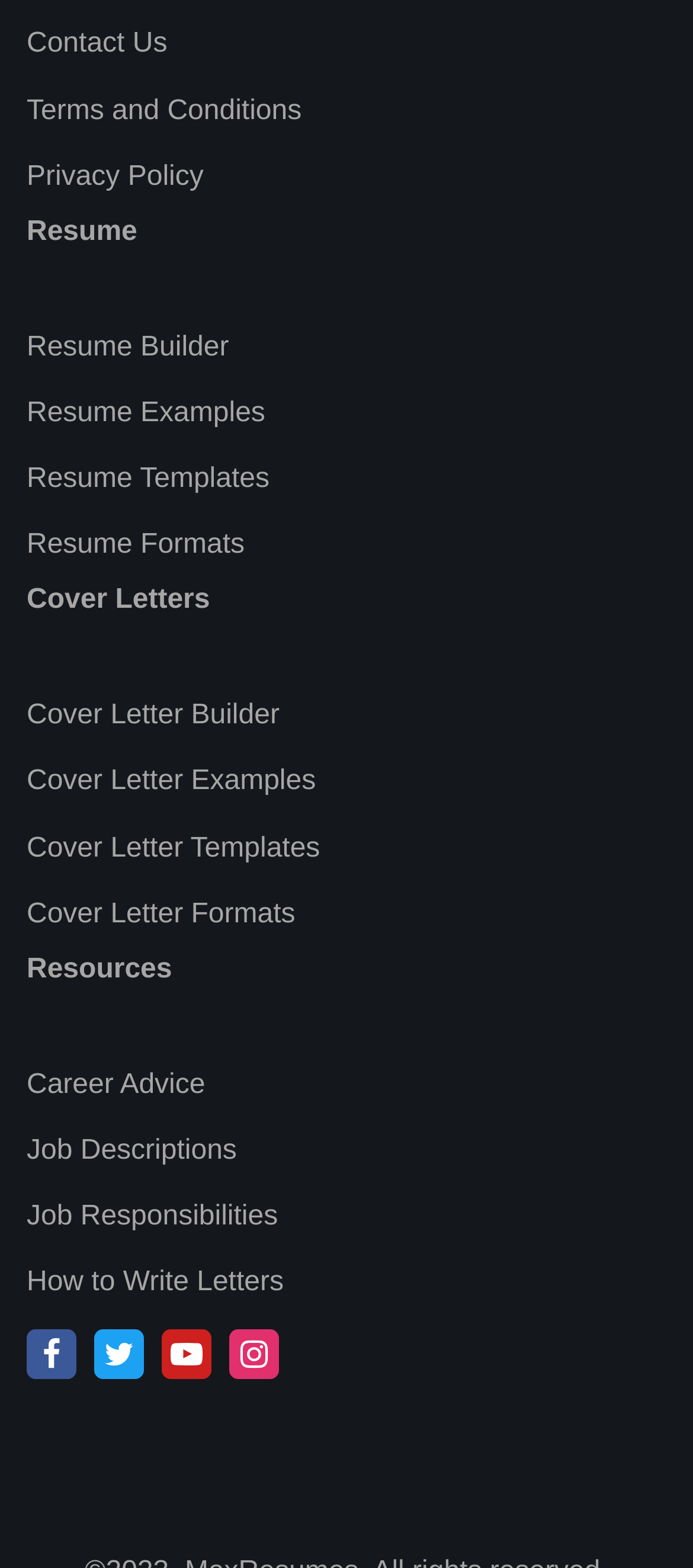Can you find the bounding box coordinates for the element that needs to be clicked to execute this instruction: "go to Cloudways"? The coordinates should be given as four float numbers between 0 and 1, i.e., [left, top, right, bottom].

None